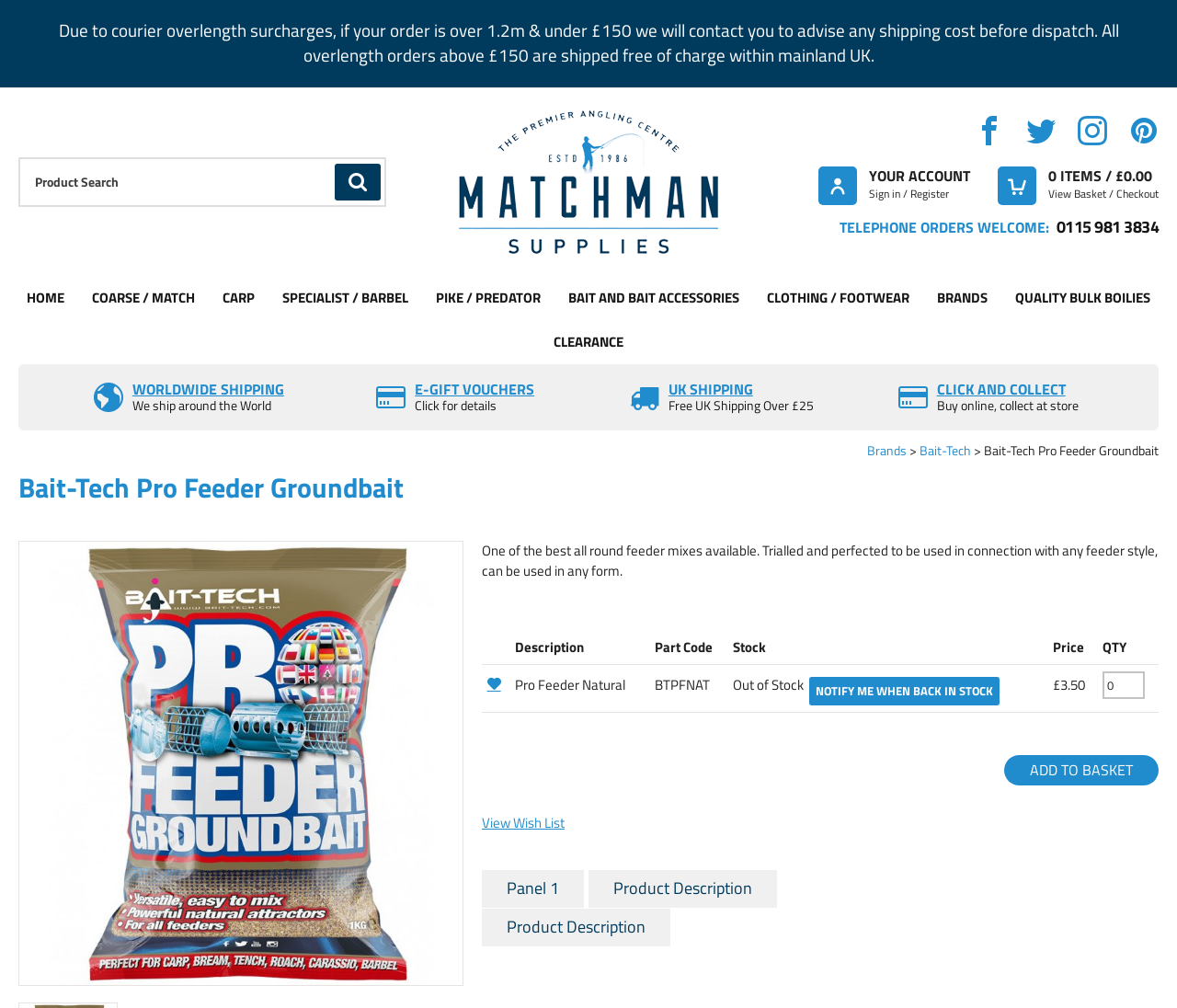Respond to the following question using a concise word or phrase: 
What is the current stock status of the product?

Out of Stock